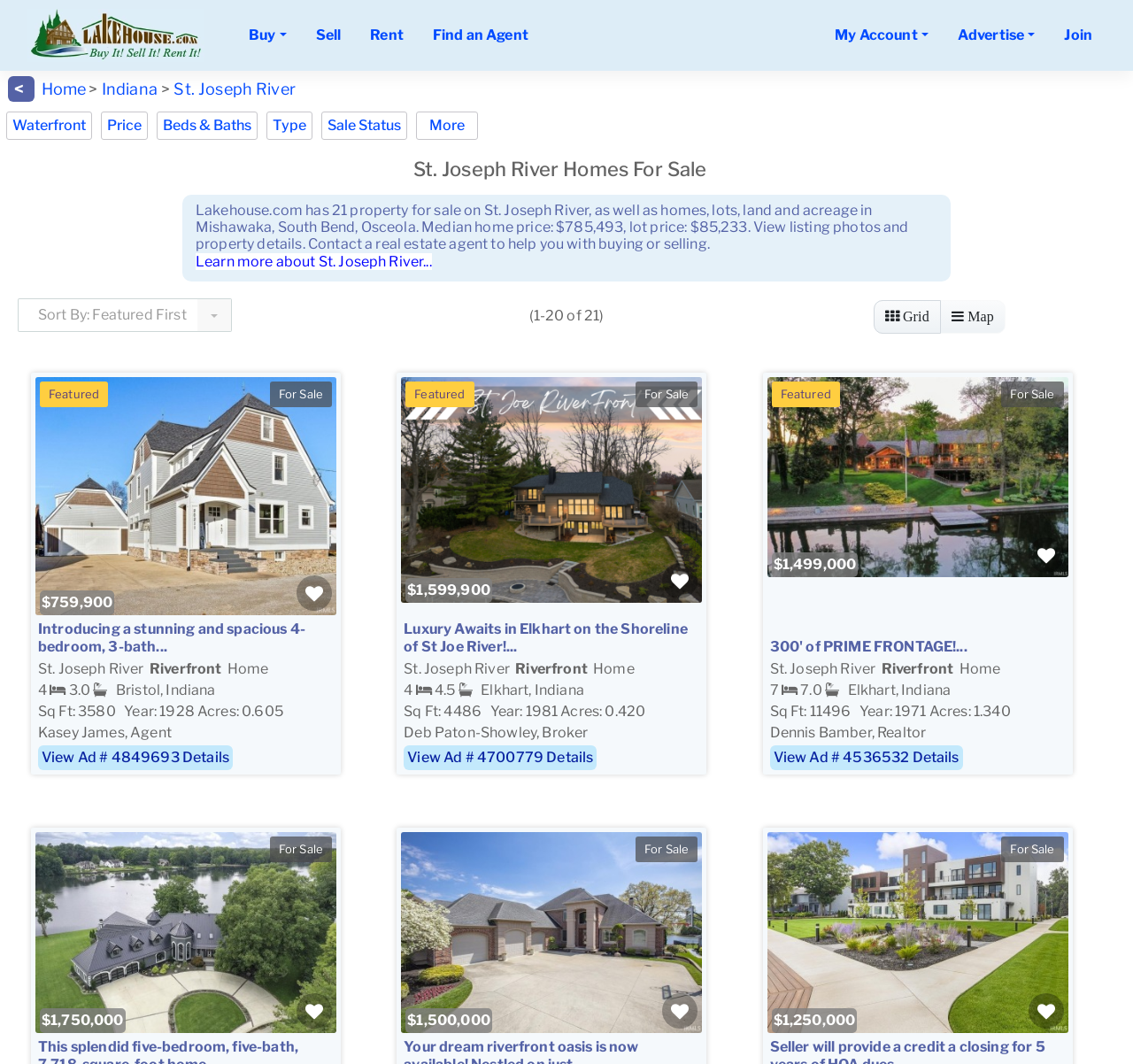Please identify the bounding box coordinates of the element on the webpage that should be clicked to follow this instruction: "View the details of the first property". The bounding box coordinates should be given as four float numbers between 0 and 1, formatted as [left, top, right, bottom].

[0.031, 0.354, 0.297, 0.578]